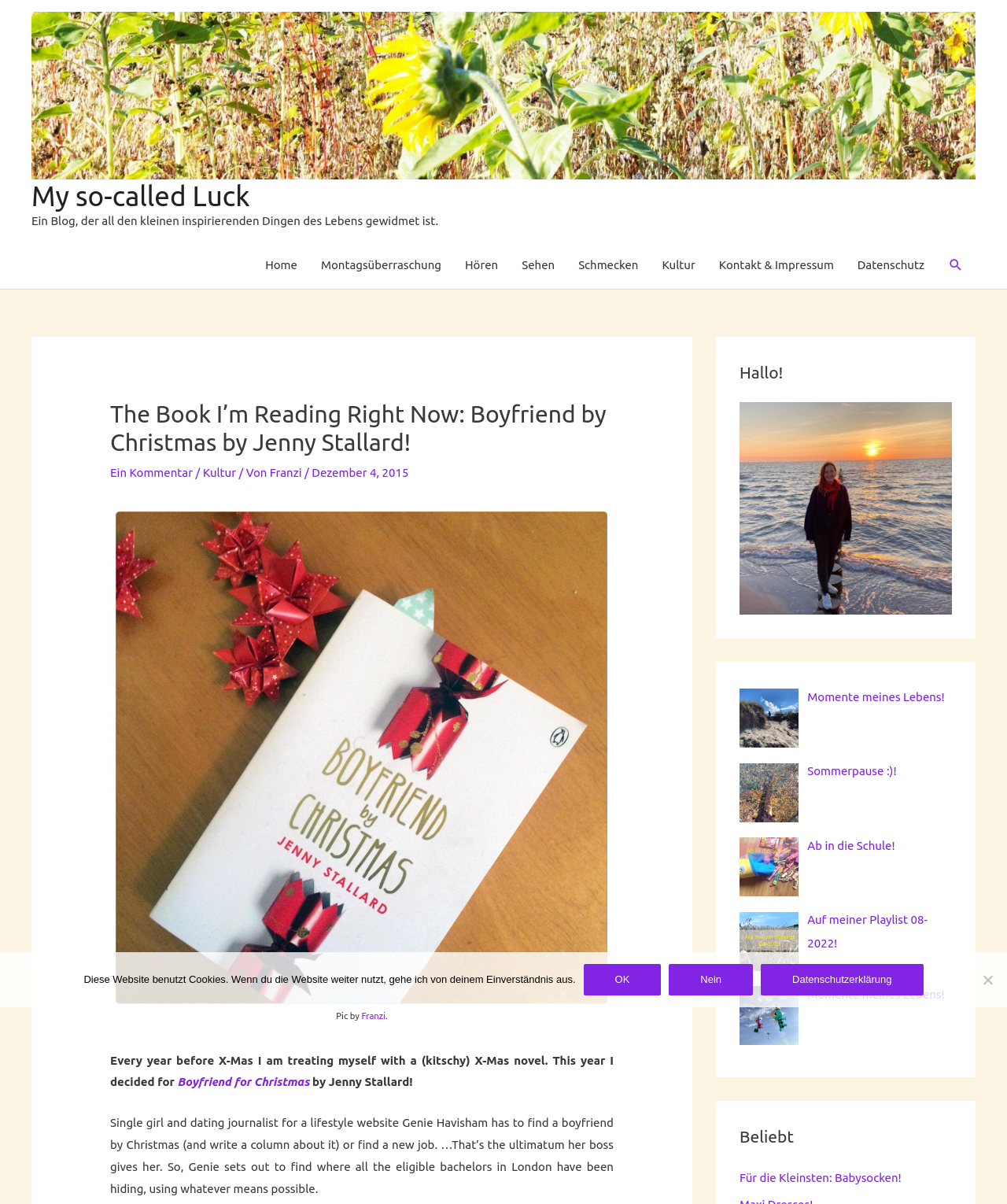Identify the bounding box coordinates for the UI element described as: "Datenschutzerklärung".

[0.756, 0.801, 0.917, 0.827]